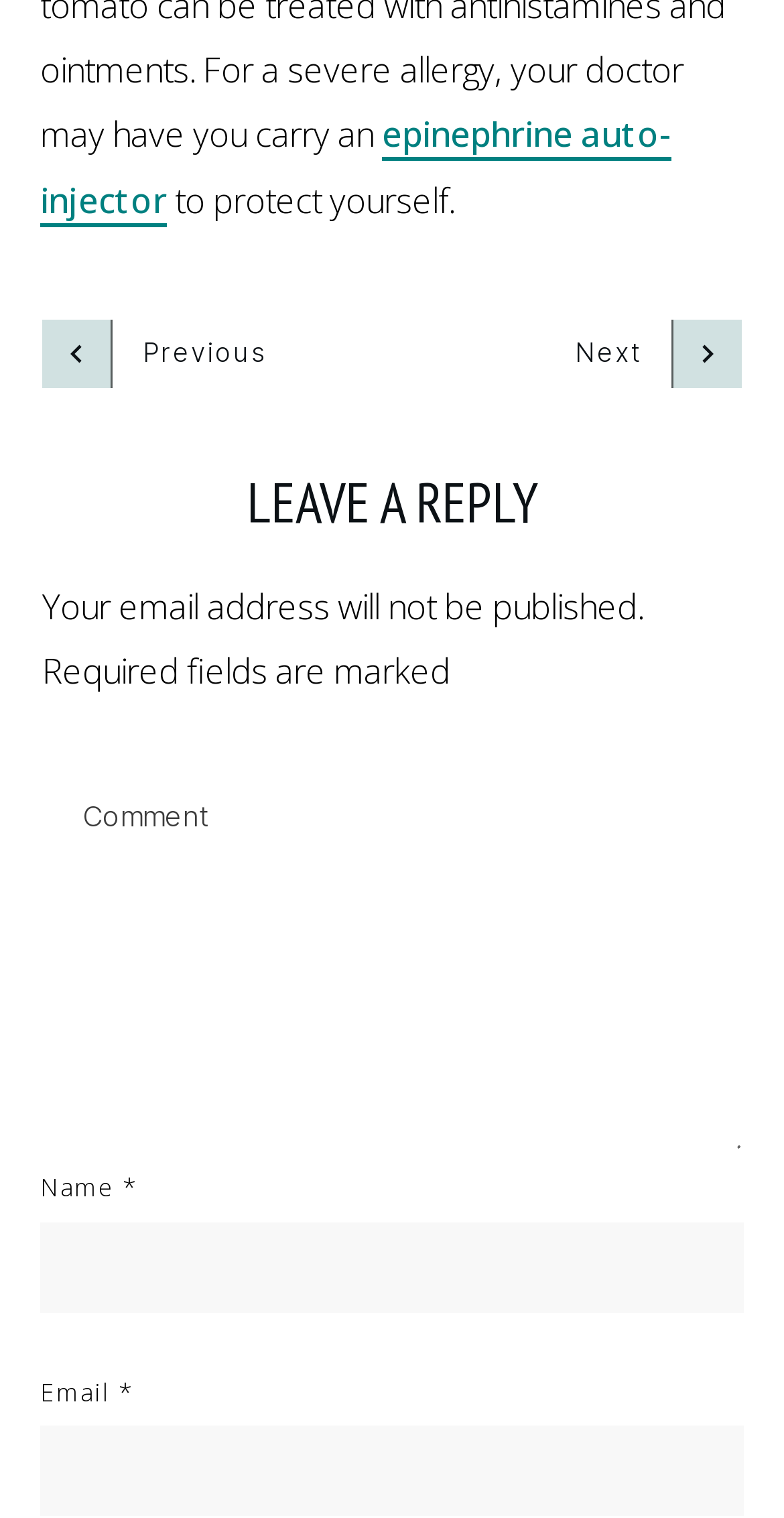Determine the bounding box coordinates of the UI element that matches the following description: "Bedroom". The coordinates should be four float numbers between 0 and 1 in the format [left, top, right, bottom].

None